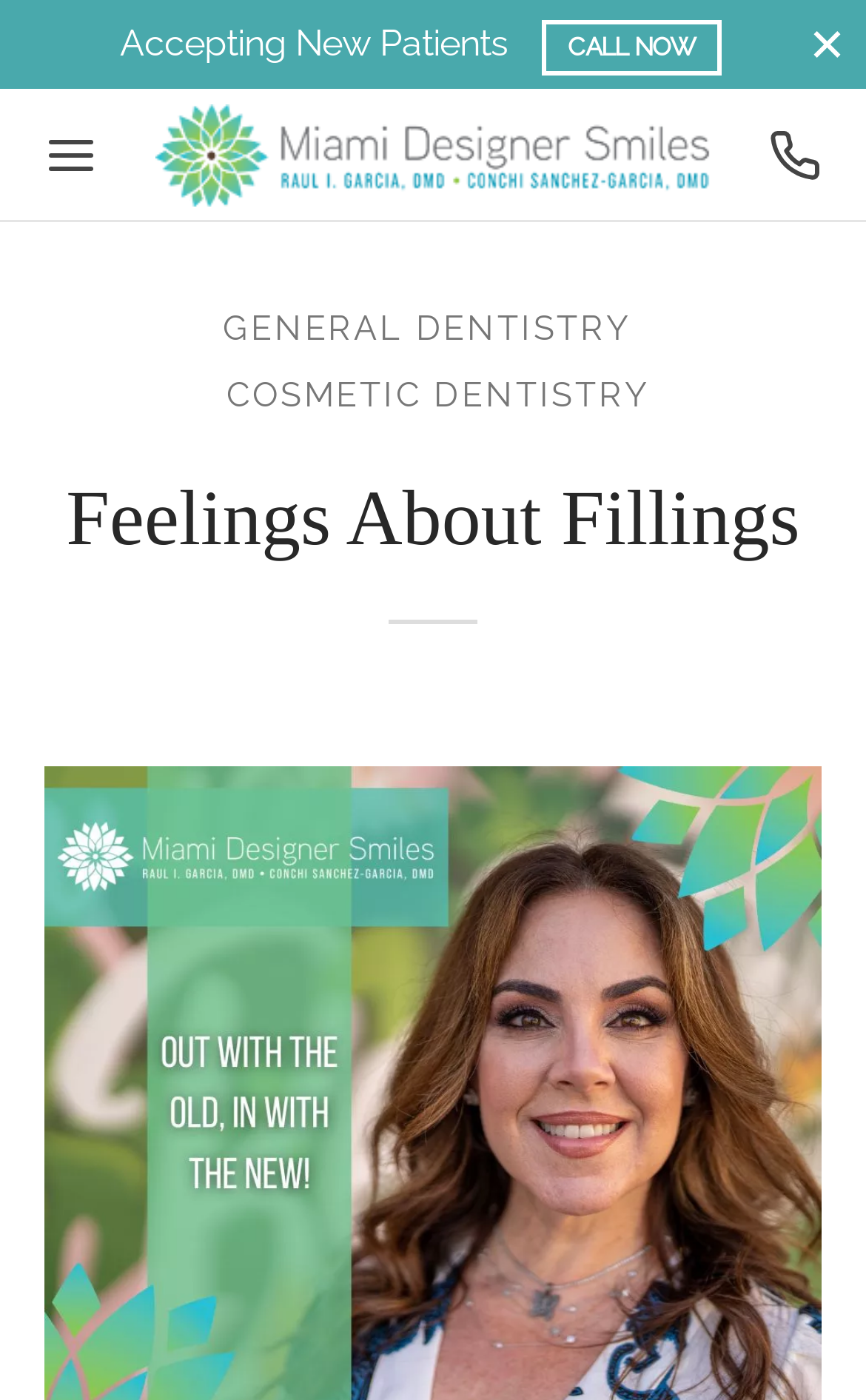Using the information in the image, give a detailed answer to the following question: What type of dentistry is mentioned on the webpage?

I found the types of dentistry mentioned on the webpage by looking at the link elements under the header 'Feelings About Fillings'. The links 'GENERAL DENTISTRY' and 'COSMETIC DENTISTRY' indicate that these are the types of dentistry services offered by the clinic.